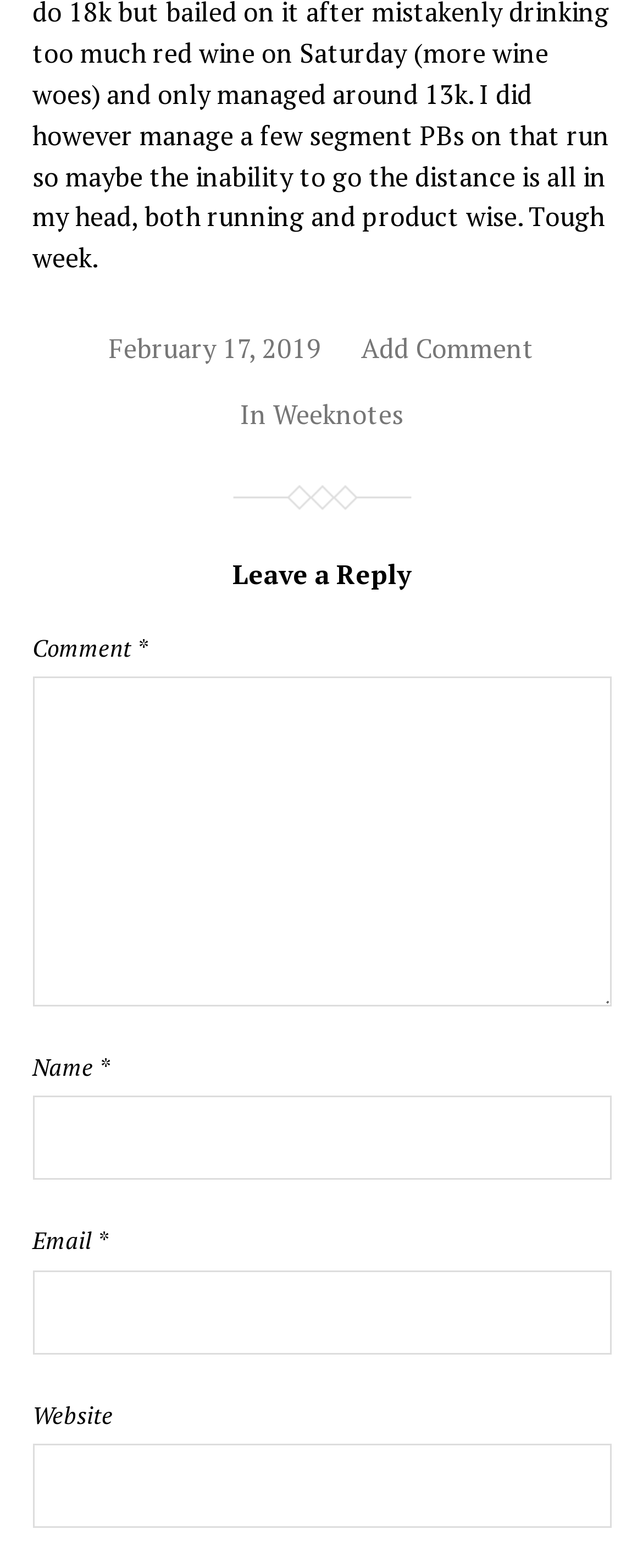From the details in the image, provide a thorough response to the question: What is the date mentioned at the top?

The date 'February 17, 2019' is mentioned at the top of the webpage, which can be found in the link element with bounding box coordinates [0.169, 0.21, 0.5, 0.234].